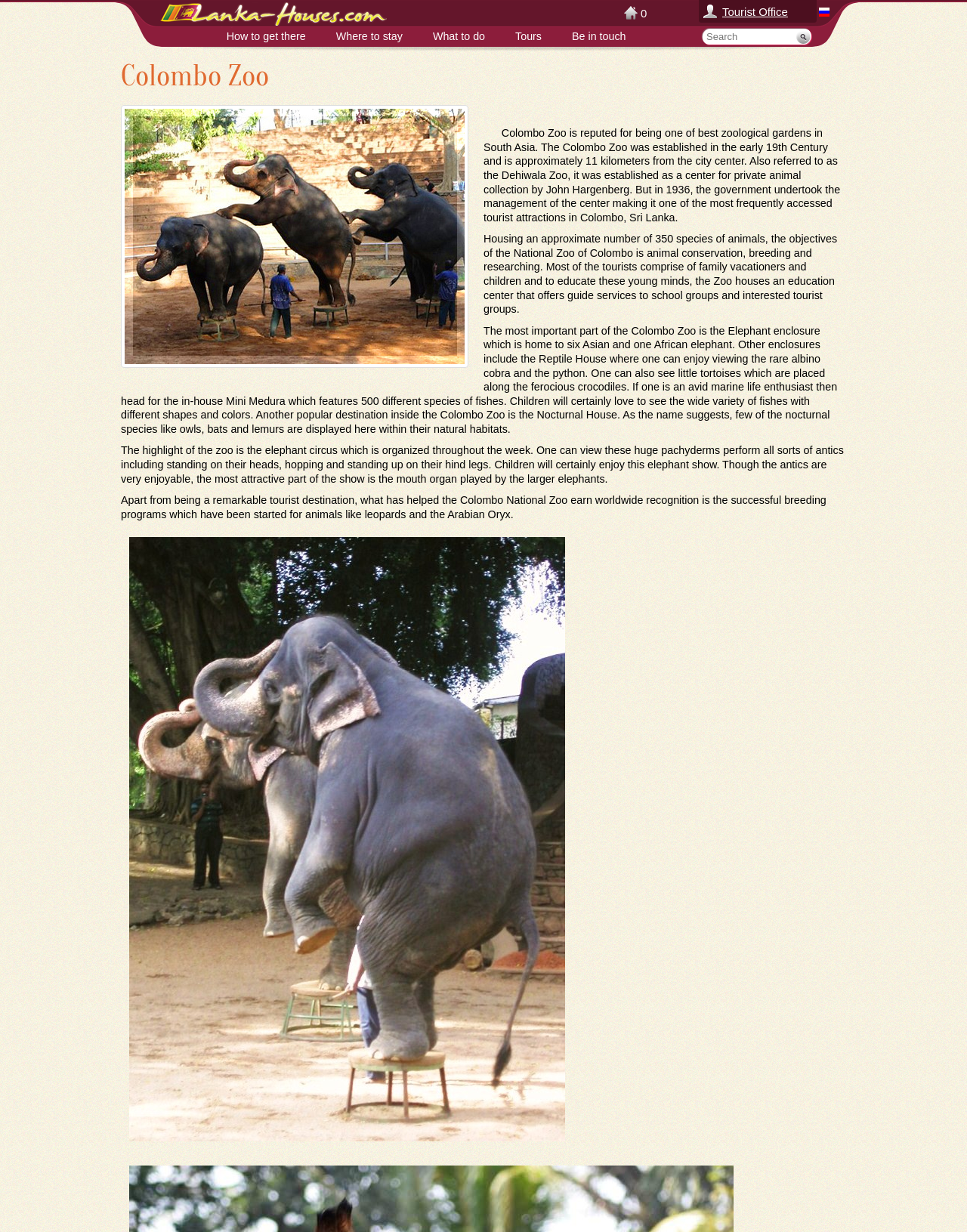Determine the bounding box coordinates for the area that needs to be clicked to fulfill this task: "Schedule a Sertics product demo today". The coordinates must be given as four float numbers between 0 and 1, i.e., [left, top, right, bottom].

None